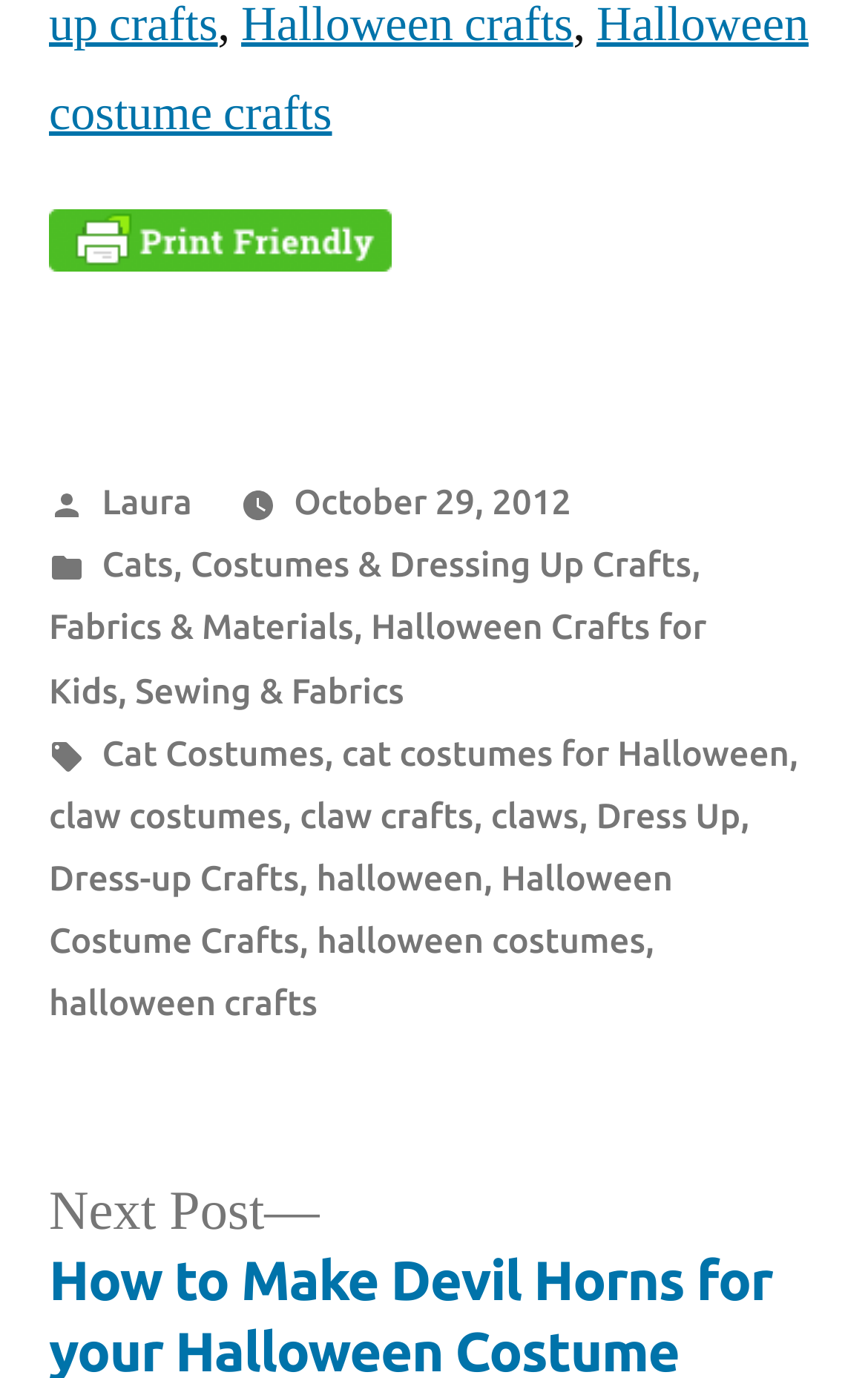Please identify the bounding box coordinates of the element's region that should be clicked to execute the following instruction: "View posts in 'Cats' category". The bounding box coordinates must be four float numbers between 0 and 1, i.e., [left, top, right, bottom].

[0.117, 0.395, 0.199, 0.424]